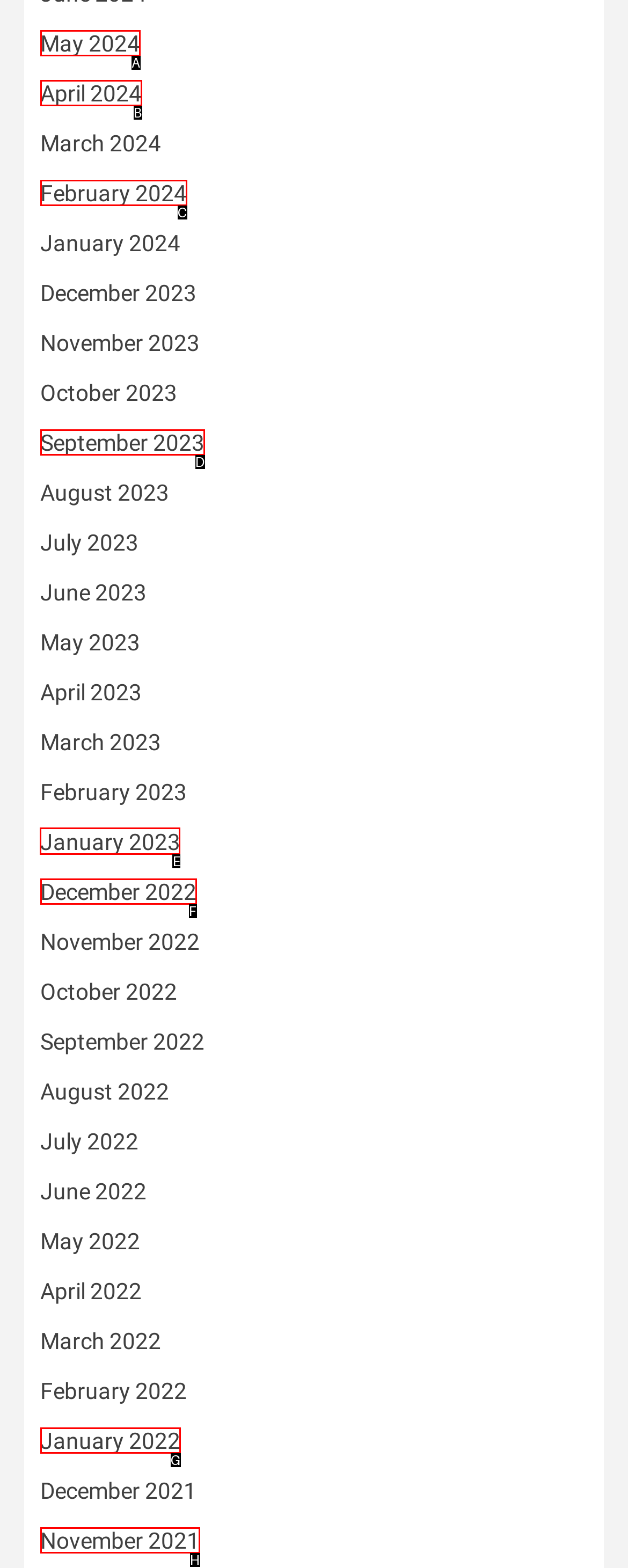Which letter corresponds to the correct option to complete the task: Go to January 2023?
Answer with the letter of the chosen UI element.

E